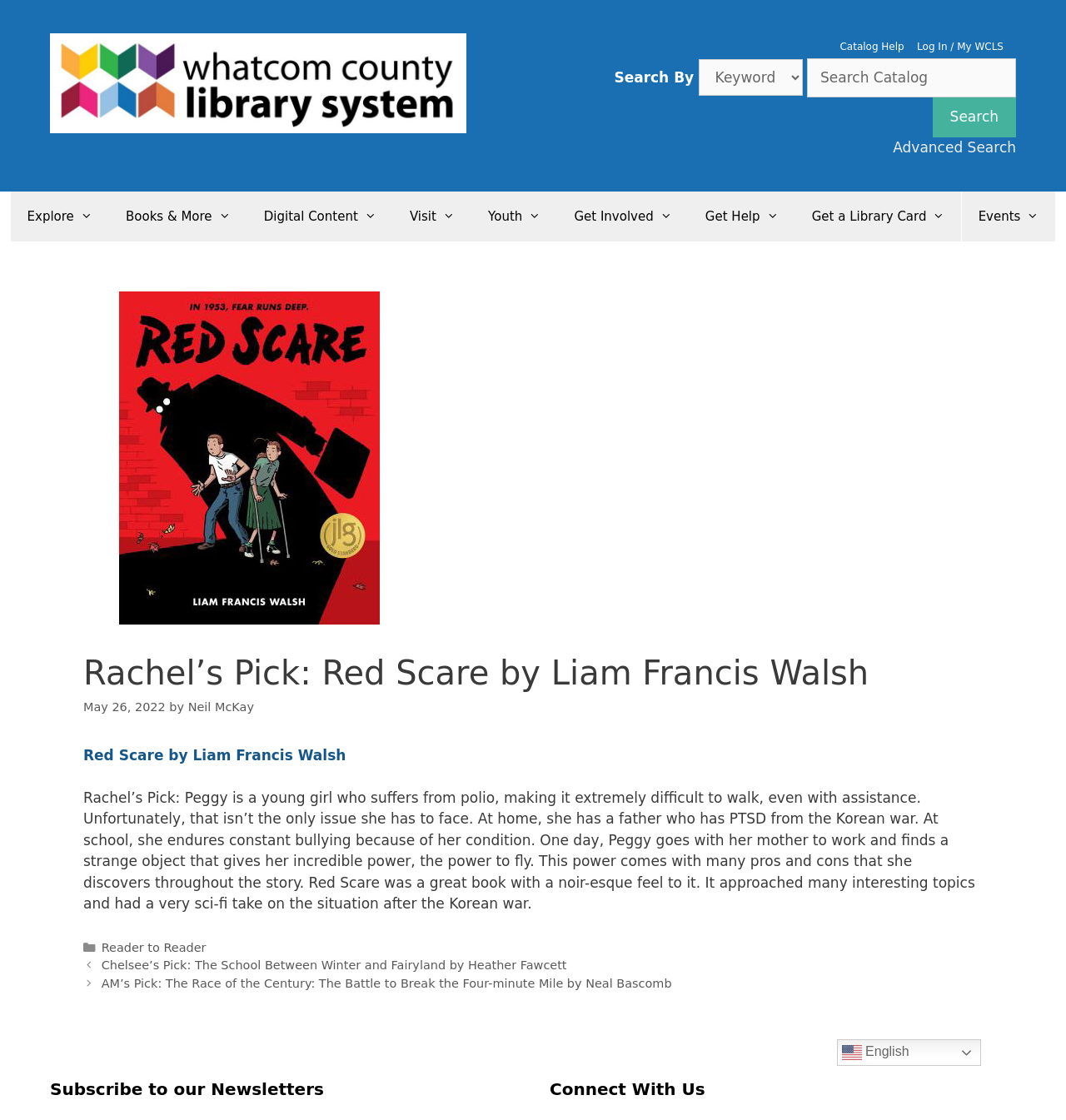Please specify the bounding box coordinates in the format (top-left x, top-left y, bottom-right x, bottom-right y), with values ranging from 0 to 1. Identify the bounding box for the UI component described as follows: parent_node: Search By value="Search"

[0.875, 0.087, 0.953, 0.122]